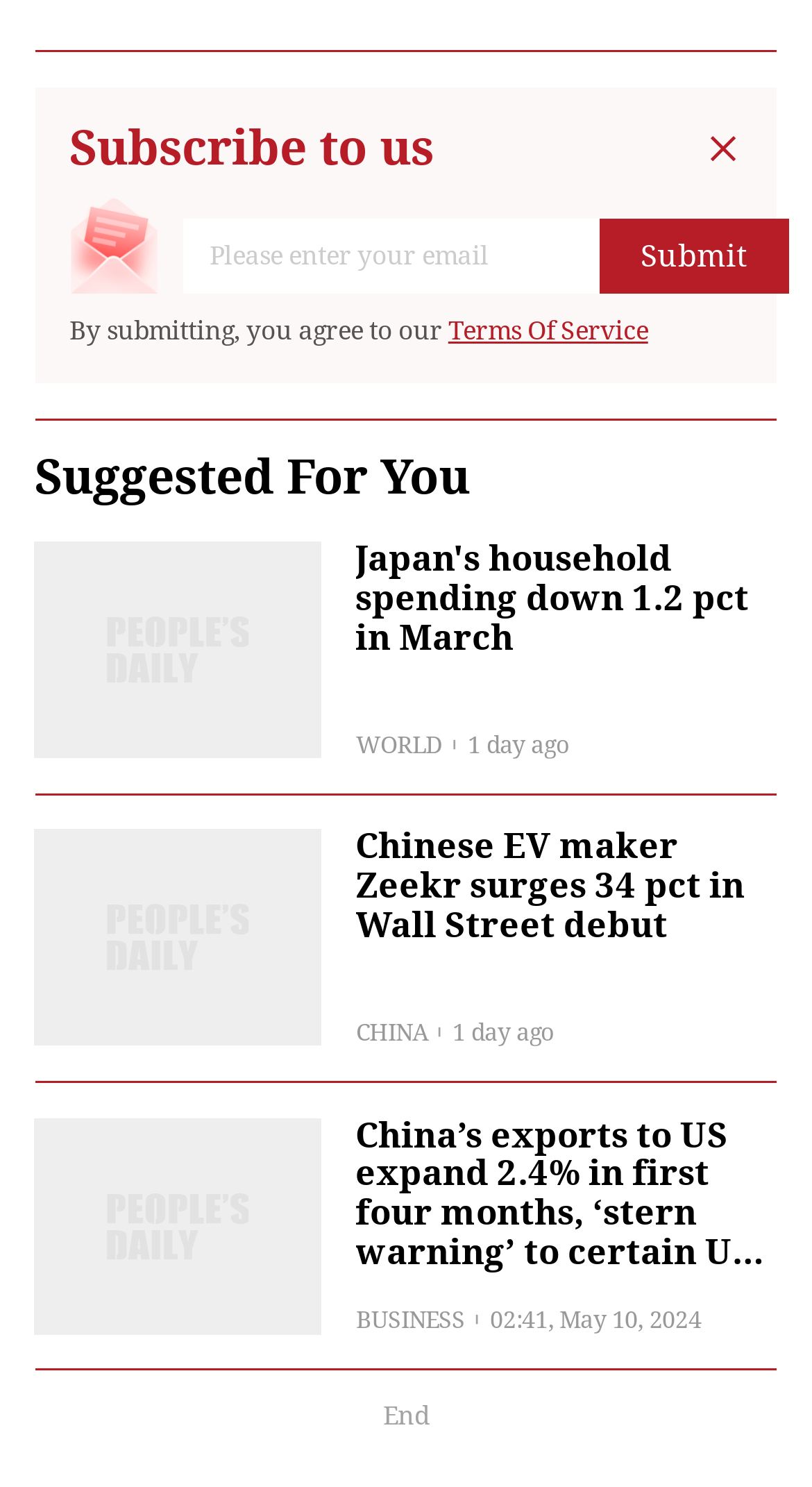Based on the image, give a detailed response to the question: What is the category of the first news article?

By looking at the webpage, I can see that the first news article has a category label 'WORLD' next to the timestamp '1 day ago'.